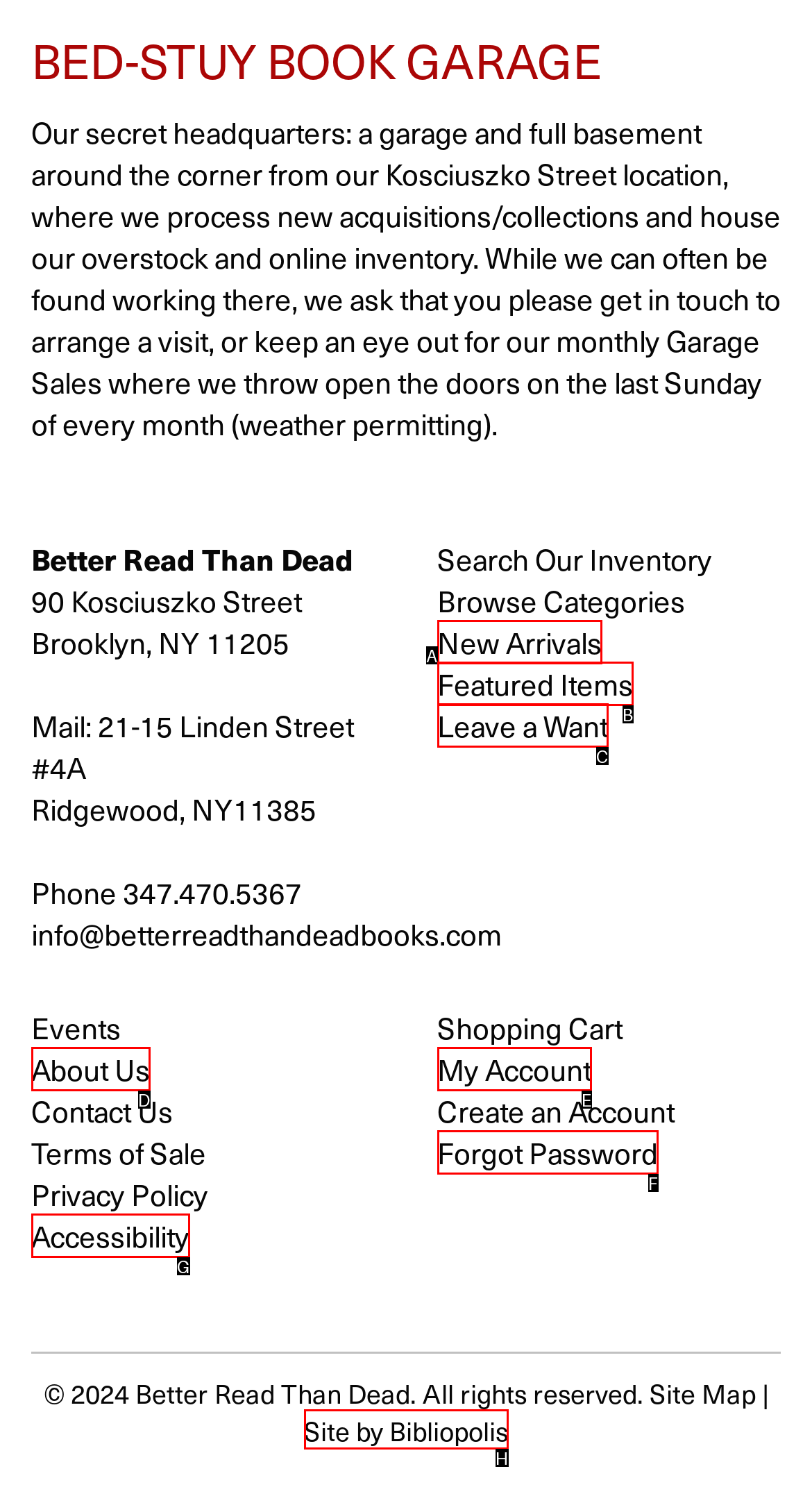Tell me which one HTML element best matches the description: Accessibility
Answer with the option's letter from the given choices directly.

G